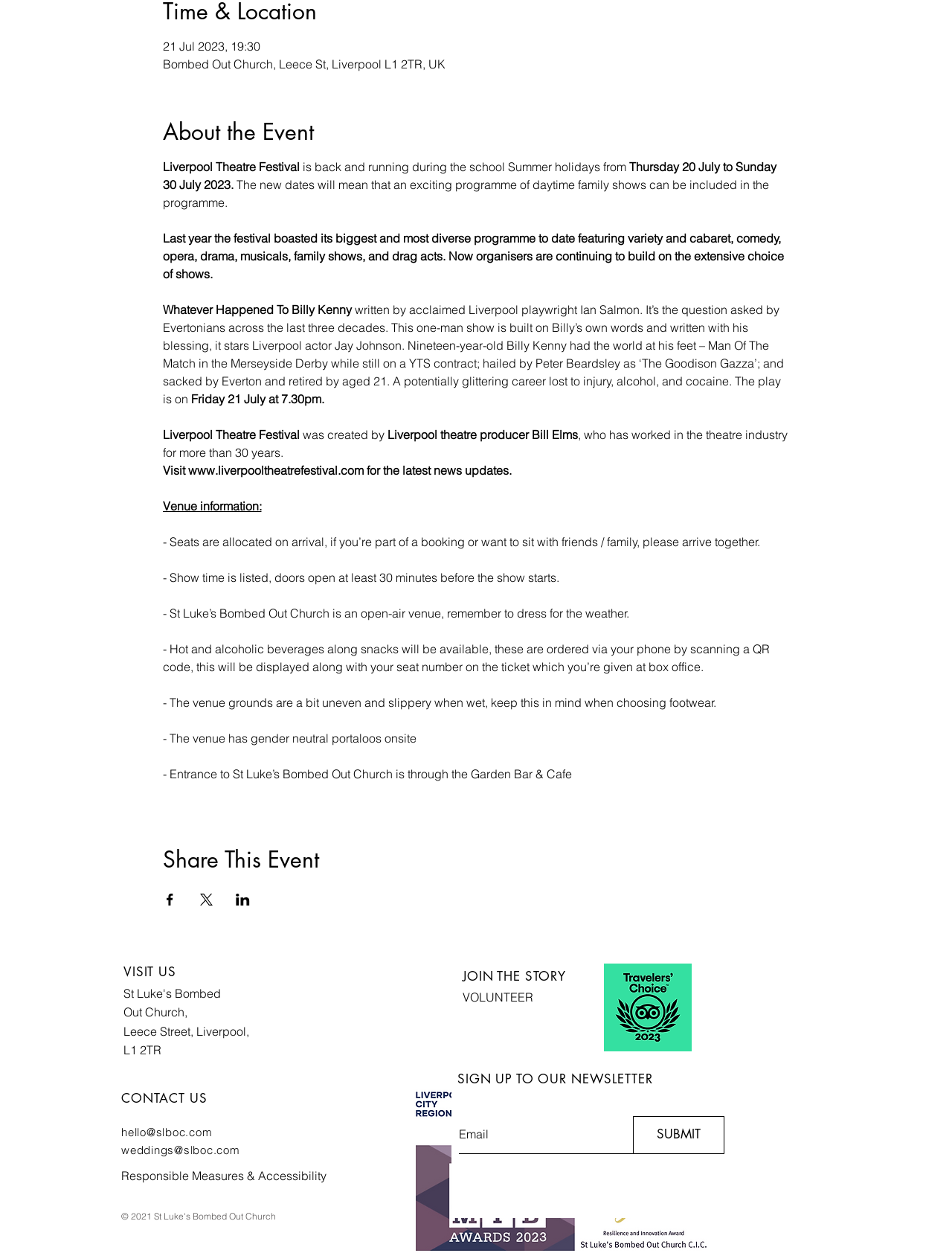Extract the bounding box coordinates for the described element: "St Luke's Bombed". The coordinates should be represented as four float numbers between 0 and 1: [left, top, right, bottom].

[0.13, 0.787, 0.232, 0.798]